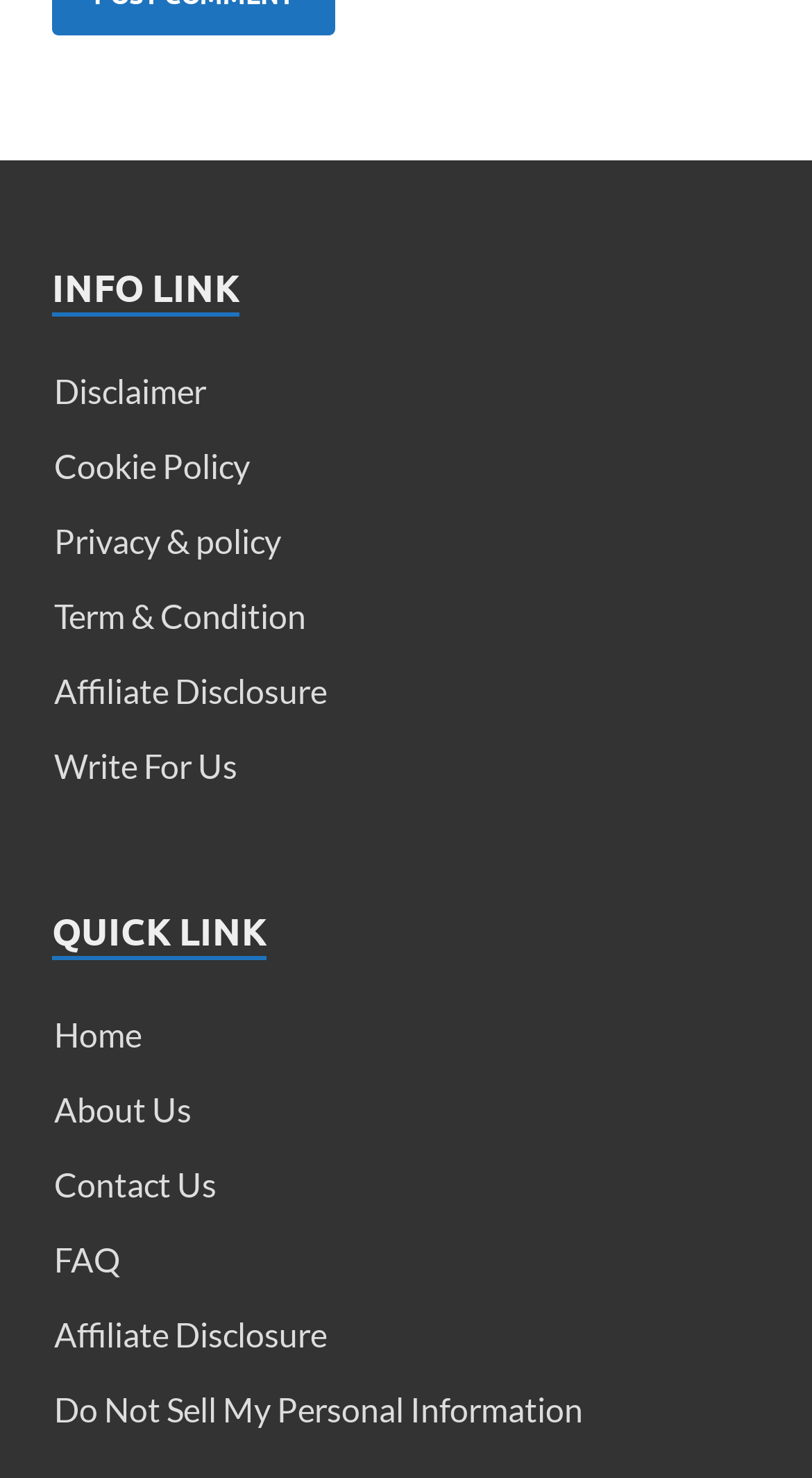Given the element description, predict the bounding box coordinates in the format (top-left x, top-left y, bottom-right x, bottom-right y), using floating point numbers between 0 and 1: Home

[0.067, 0.687, 0.174, 0.713]